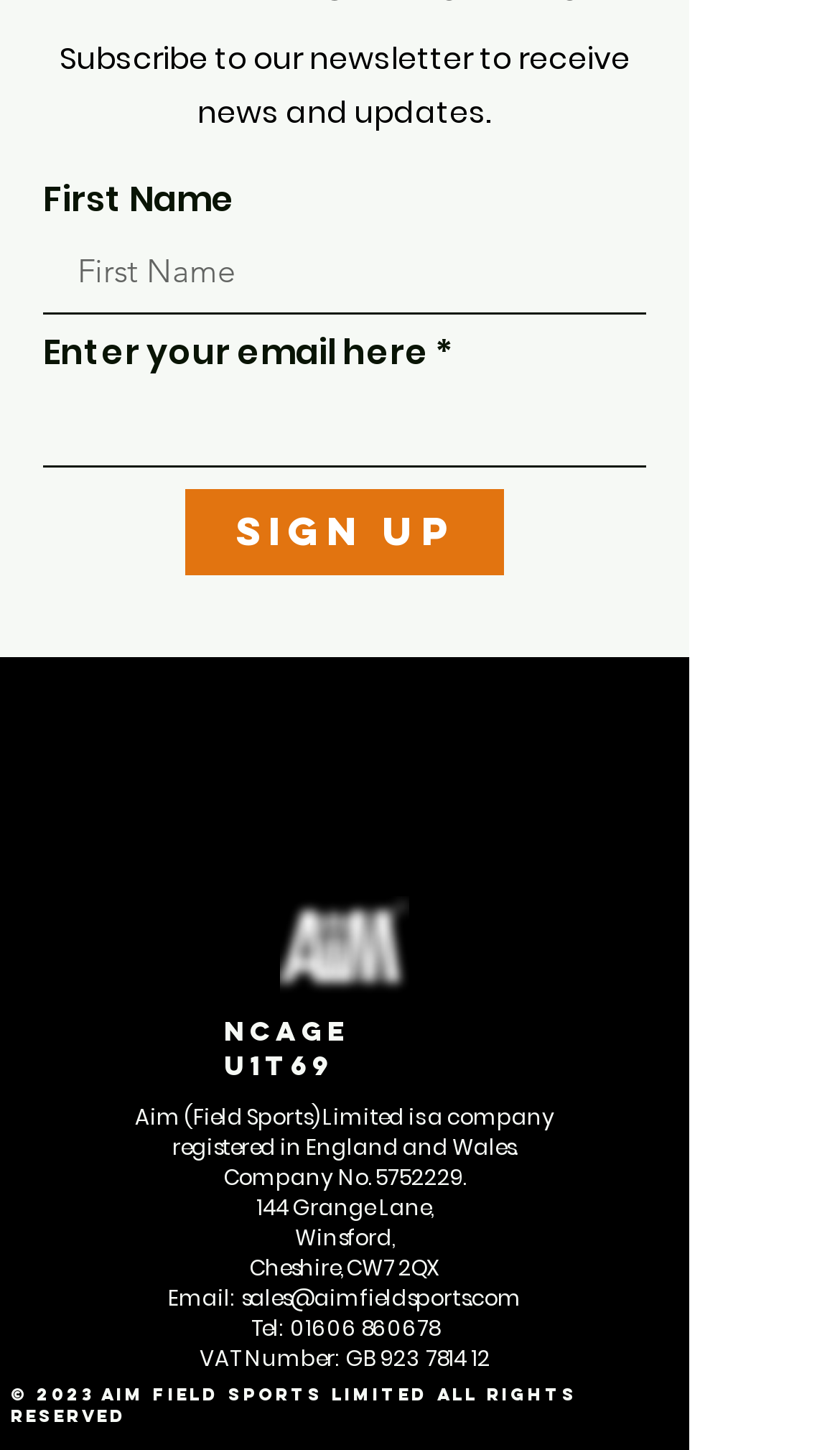Please determine the bounding box coordinates of the element's region to click for the following instruction: "Contact via email".

[0.287, 0.884, 0.621, 0.907]